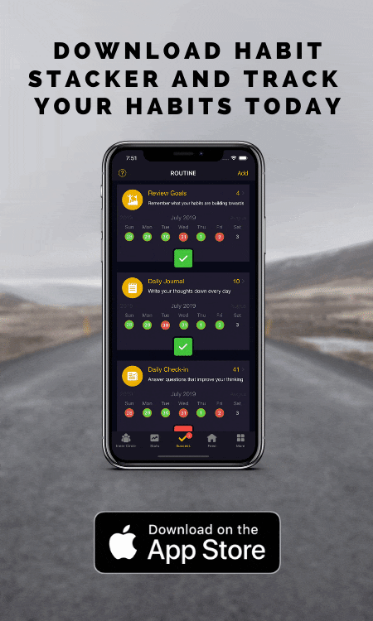Where can users download the Habit Stacker app?
Based on the image, answer the question with a single word or brief phrase.

App Store